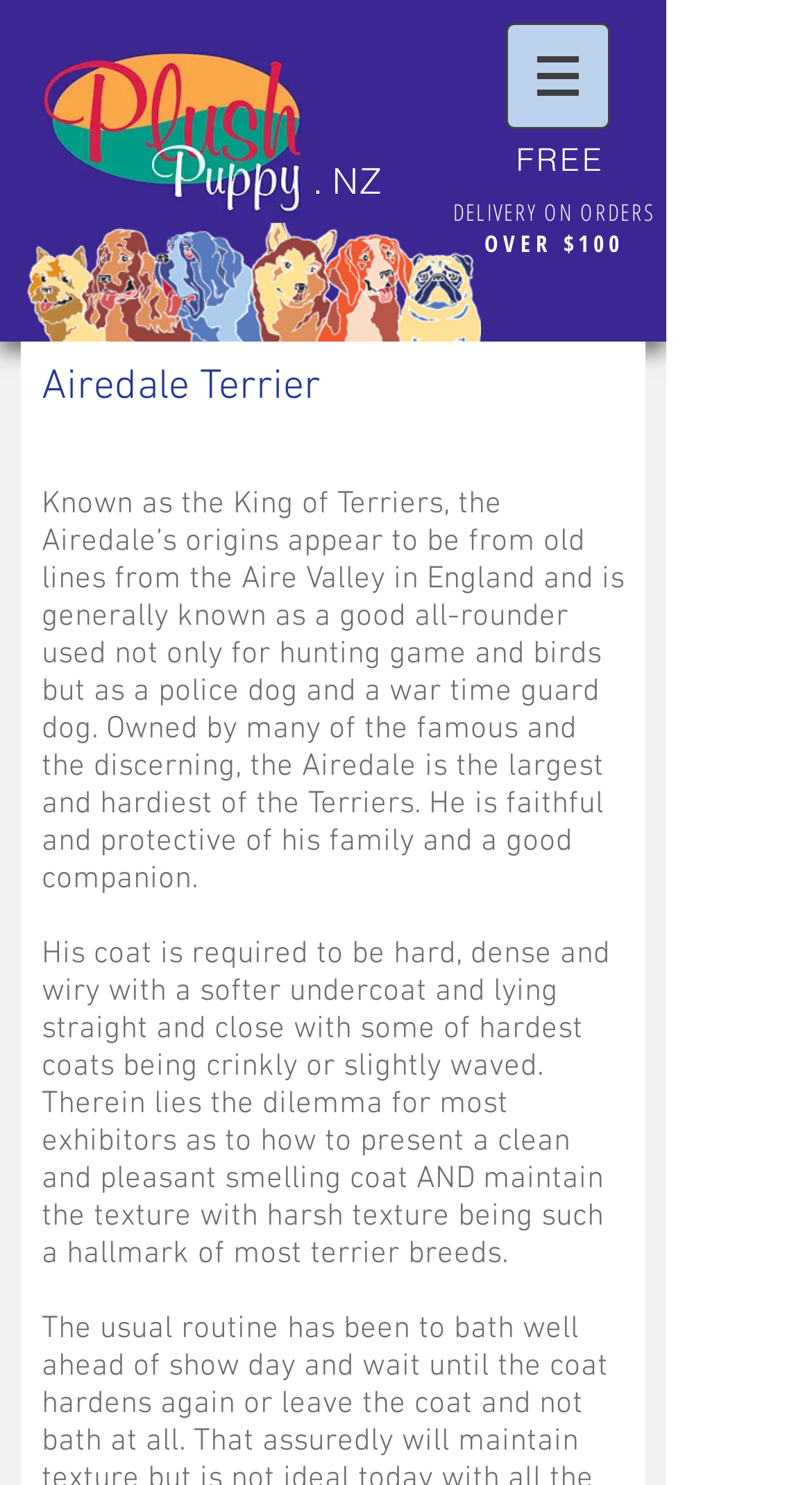What is the texture of the Airedale Terrier's coat?
Using the image as a reference, answer the question with a short word or phrase.

Hard, dense, and wiry